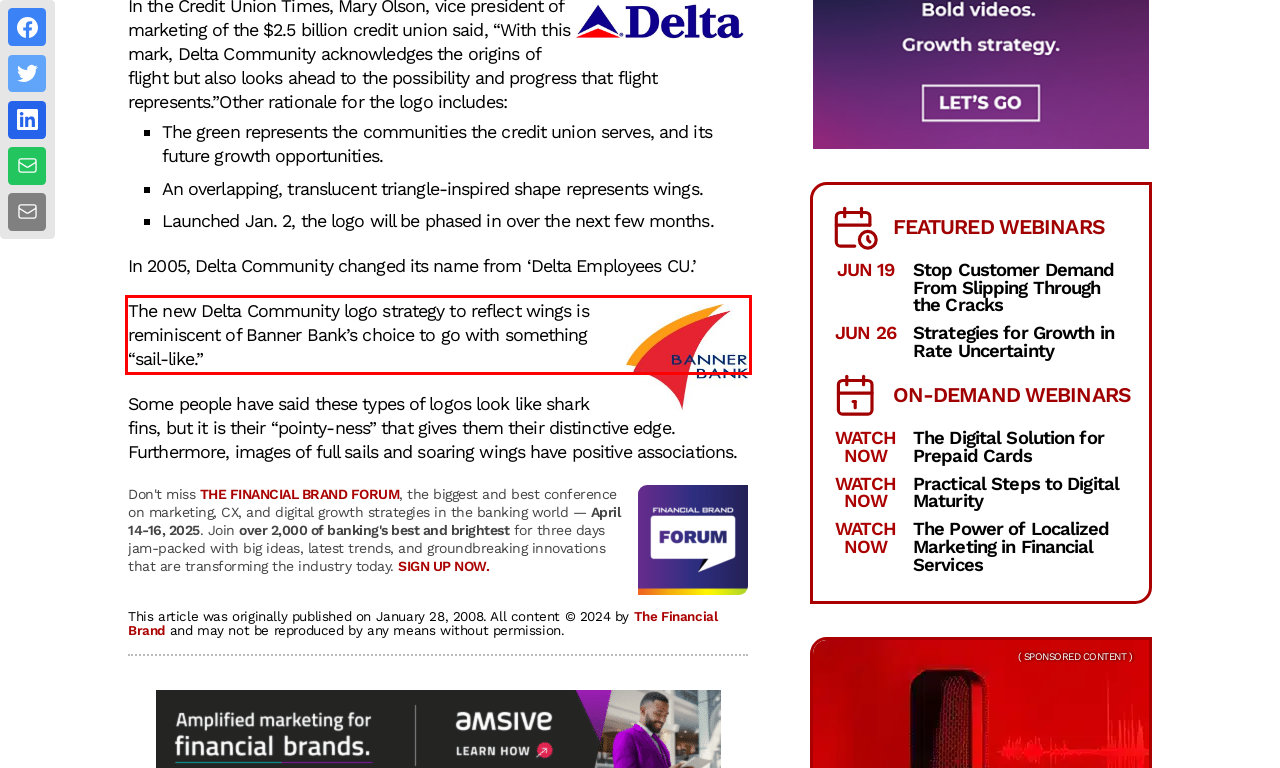Using the provided screenshot of a webpage, recognize and generate the text found within the red rectangle bounding box.

The new Delta Community logo strategy to reflect wings is reminiscent of Banner Bank’s choice to go with something “sail-like.”